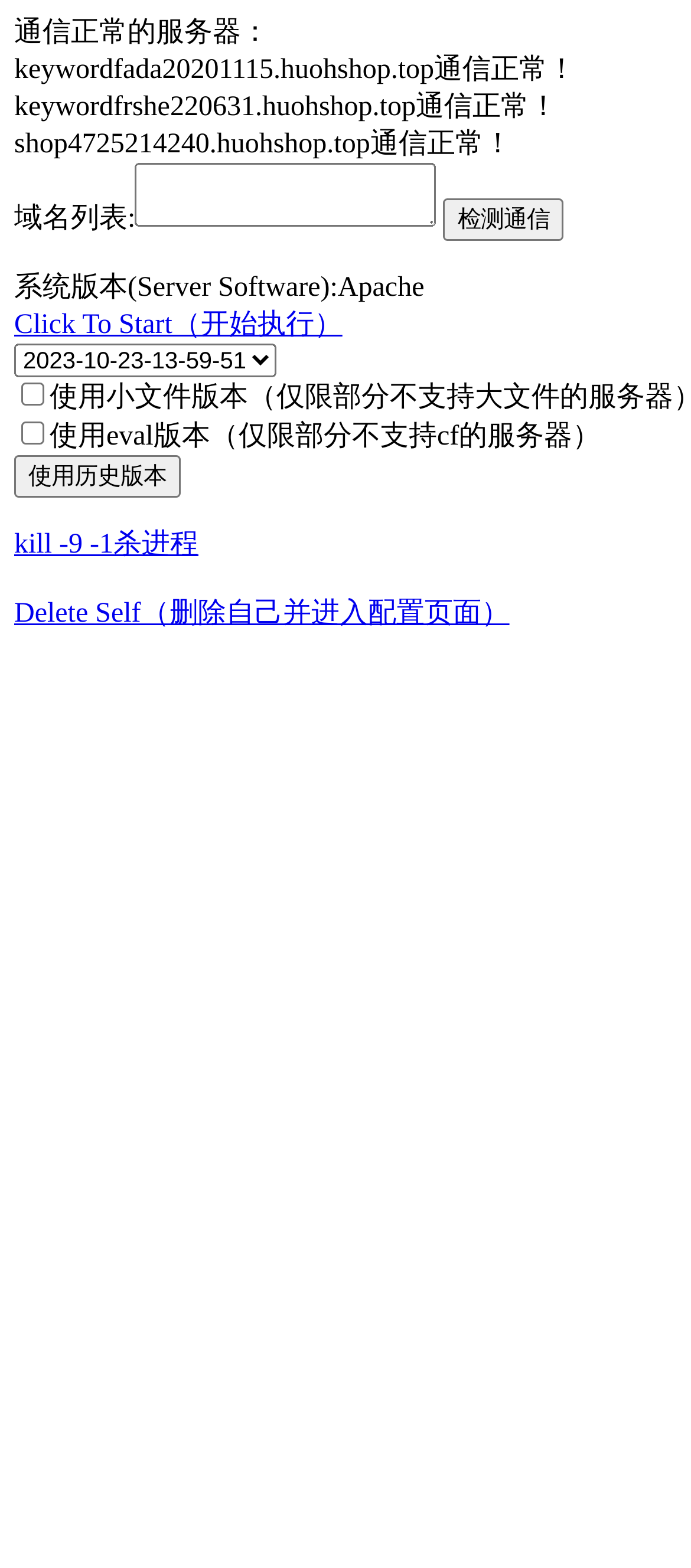What is the system version of the server?
Answer with a single word or phrase, using the screenshot for reference.

Apache